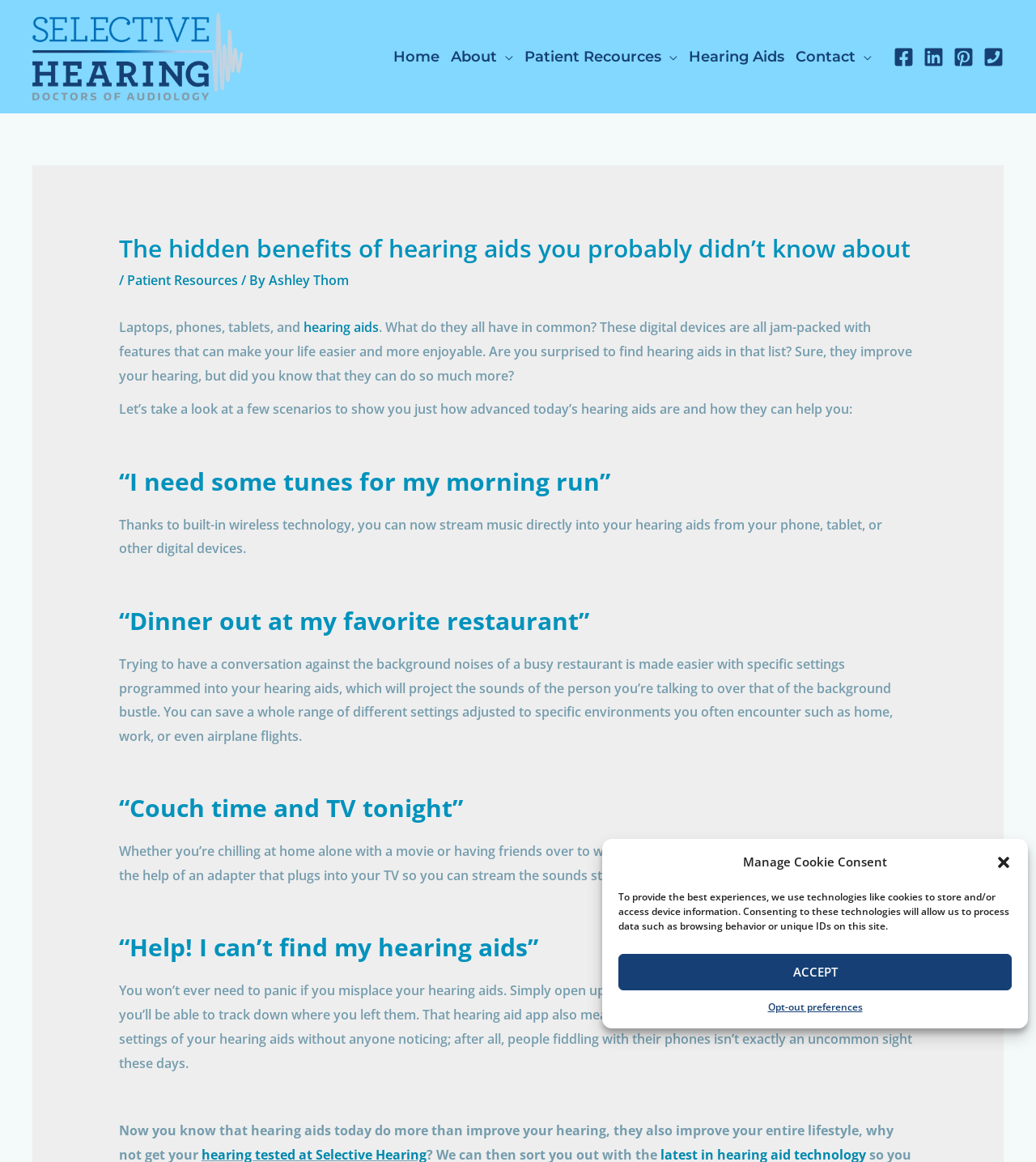Identify the bounding box coordinates necessary to click and complete the given instruction: "Click the 'Close dialog' button".

[0.961, 0.735, 0.977, 0.749]